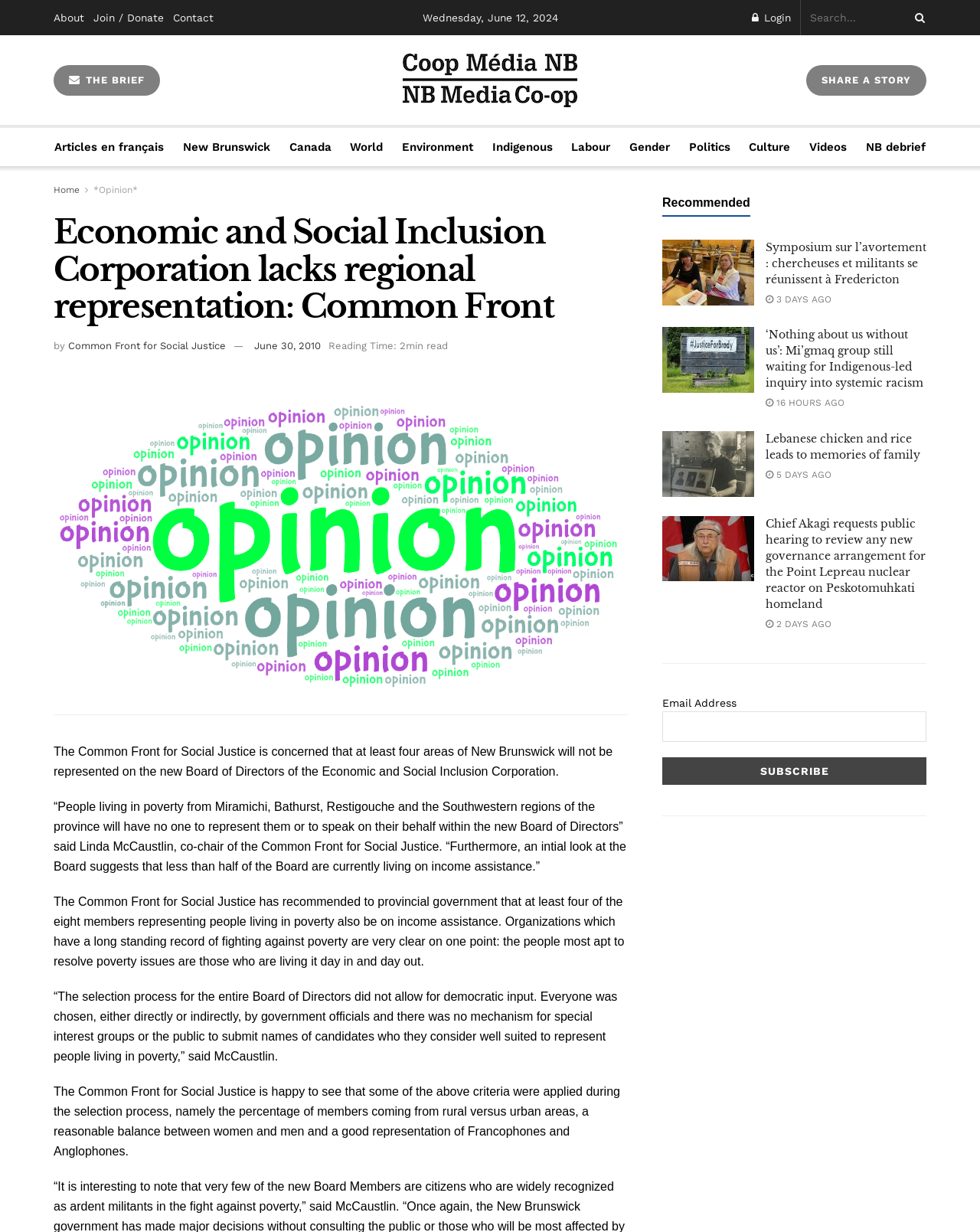Generate an in-depth caption that captures all aspects of the webpage.

The webpage appears to be a news article from the NB Media Co-op, with a focus on social justice and community issues. At the top of the page, there is a navigation menu with links to various sections, including "About", "Join / Donate", "Contact", and "Login". There is also a search bar and a button to submit a story.

Below the navigation menu, there is a prominent heading that reads "Economic and Social Inclusion Corporation lacks regional representation: Common Front". This is followed by a brief summary of the article, which discusses concerns about the lack of representation from certain areas of New Brunswick on the Board of Directors of the Economic and Social Inclusion Corporation.

The main content of the article is divided into several paragraphs, with quotes from Linda McCaustlin, co-chair of the Common Front for Social Justice. The article discusses the importance of having representatives from rural areas and those living on income assistance on the Board of Directors.

To the right of the main content, there is a section titled "Recommended Random Posts", which features three article summaries with images and links to the full articles. These articles appear to be related to social justice and community issues, with topics including abortion, Indigenous-led inquiries into systemic racism, and personal stories about family and culture.

At the bottom of the page, there is a section to subscribe to the newsletter, with a text box to enter an email address and a "Subscribe" button.